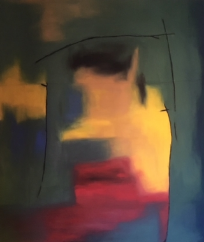Offer a detailed explanation of what is depicted in the image.

This vibrant artwork, titled "Tierra Oscura," showcases an abstract composition that captivates the viewer's attention with its bold use of color and form. Dominated by a blend of warm hues—deep reds, bright yellows, and soft greens—this piece invites contemplation and emotional resonance. The suggestion of figures or shapes is enhanced by the overlay of dark lines, creating a sense of depth and structure amidst the fluidity of the colors. "Tierra Oscura" embodies the essence of mixed media, exploring the interplay between abstraction and representation, making it a striking contribution to the collection on display.